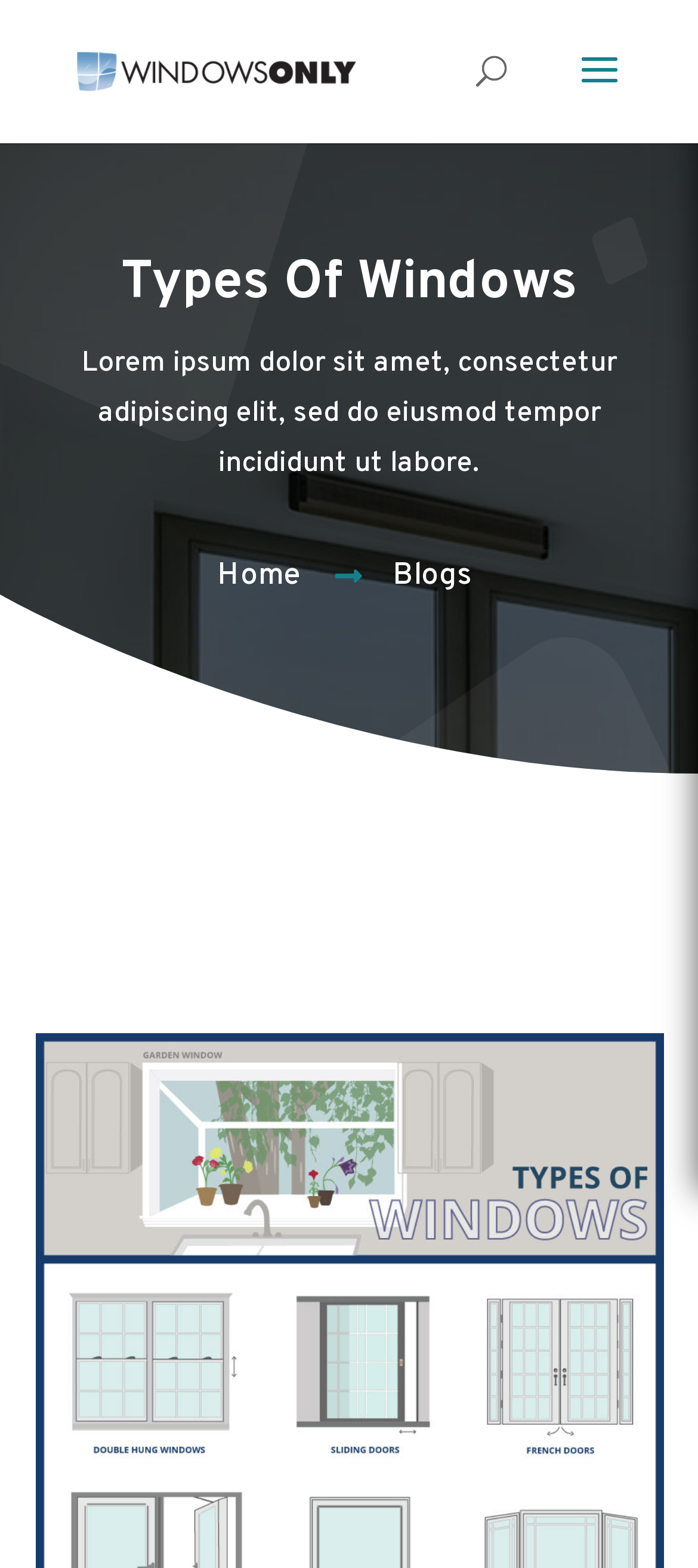Provide a comprehensive description of the webpage.

The webpage is about a Portland Window Company that has been serving the entire Portland Metro Area for over 20 years. At the top left of the page, there is a link to "Windows Only" accompanied by an image with the same name. Below this, there is a search bar that spans almost the entire width of the page. 

To the right of the "Windows Only" link, there is a heading that reads "Types Of Windows". Below this heading, there is a paragraph of text that summarizes the types of windows offered by the company, stating that "Lorem ipsum dolor sit amet, consectetur adipiscing elit, sed do eiusmod tempor incididunt ut labore." 

In the middle of the page, there are two links, "Home" with an arrow icon and "Blogs", positioned side by side. The "Home" link is to the left of the "Blogs" link.